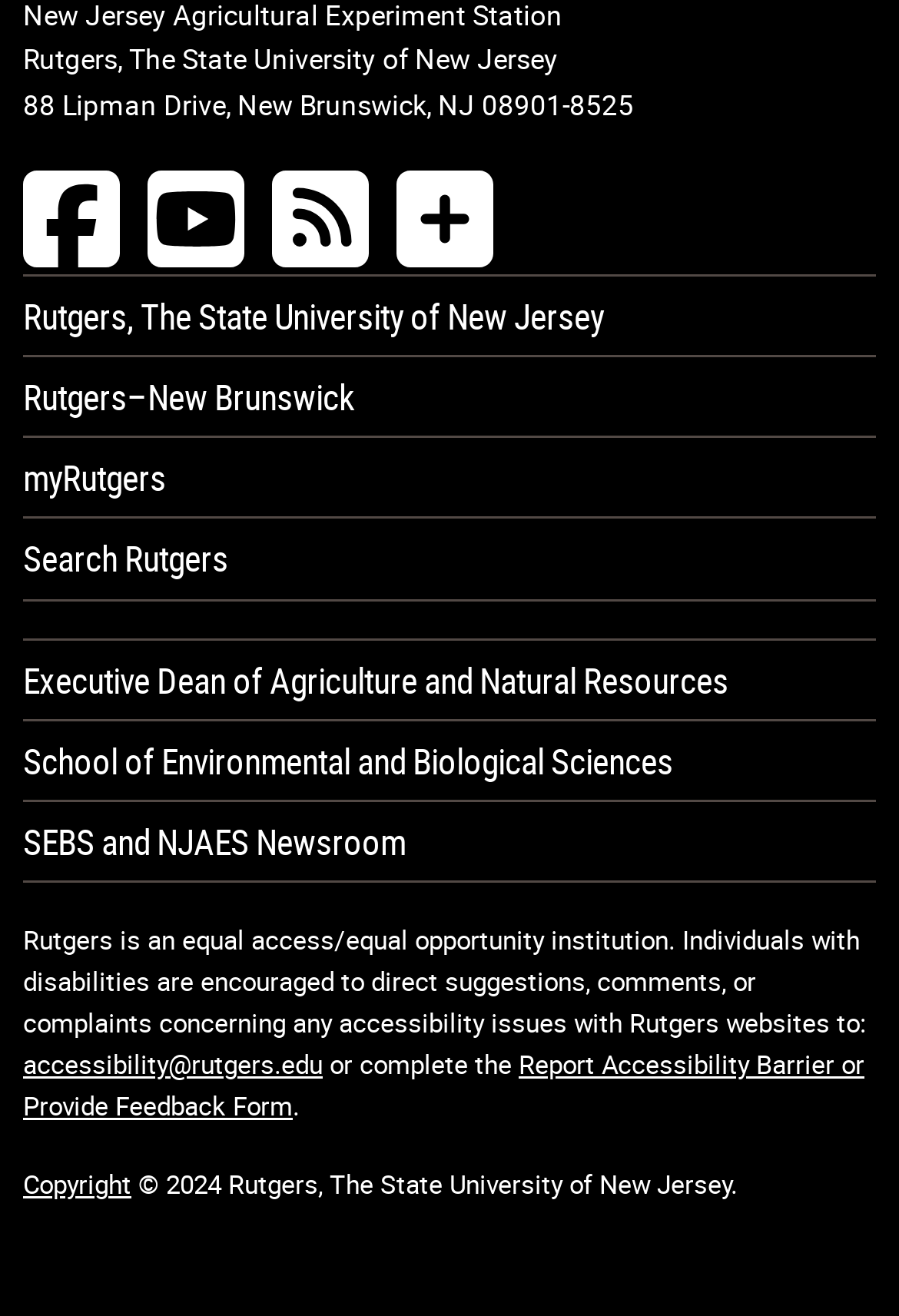Extract the bounding box coordinates of the UI element described by: "myRutgers". The coordinates should include four float numbers ranging from 0 to 1, e.g., [left, top, right, bottom].

[0.026, 0.333, 0.974, 0.393]